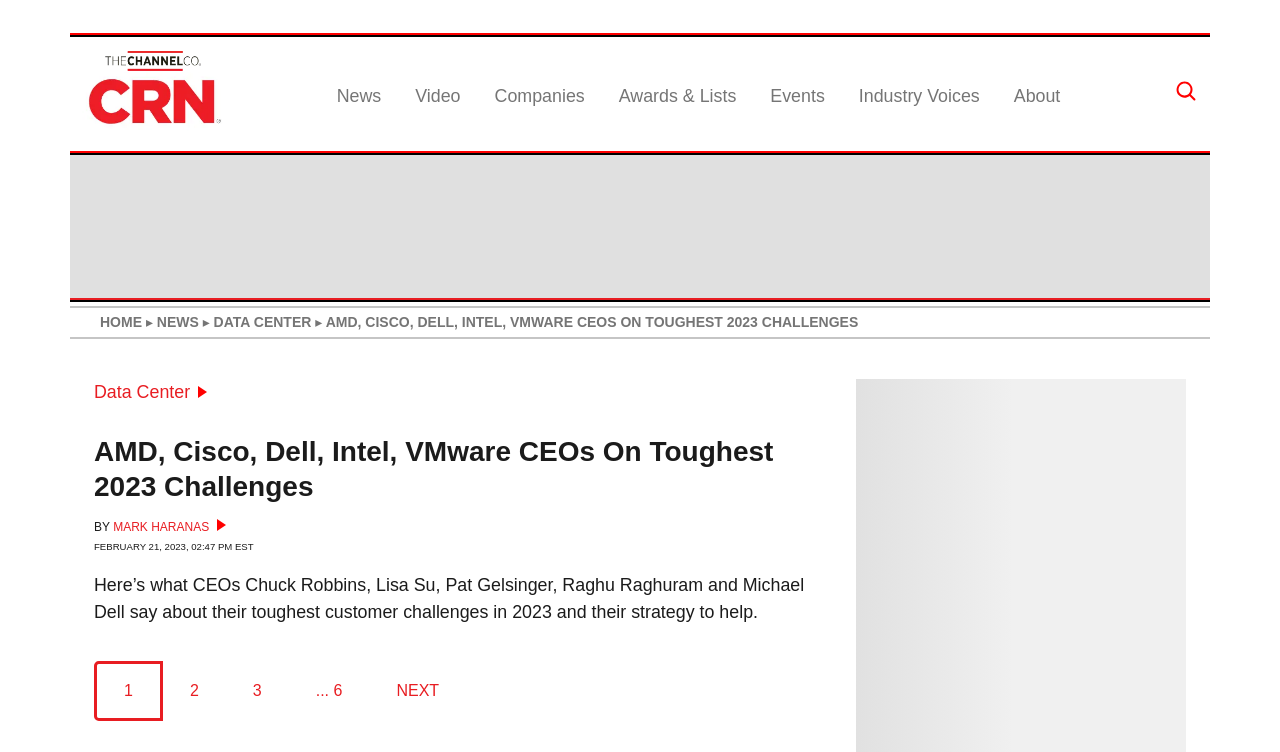Locate the bounding box coordinates of the clickable area to execute the instruction: "Go to next news page". Provide the coordinates as four float numbers between 0 and 1, represented as [left, top, right, bottom].

[0.289, 0.883, 0.364, 0.955]